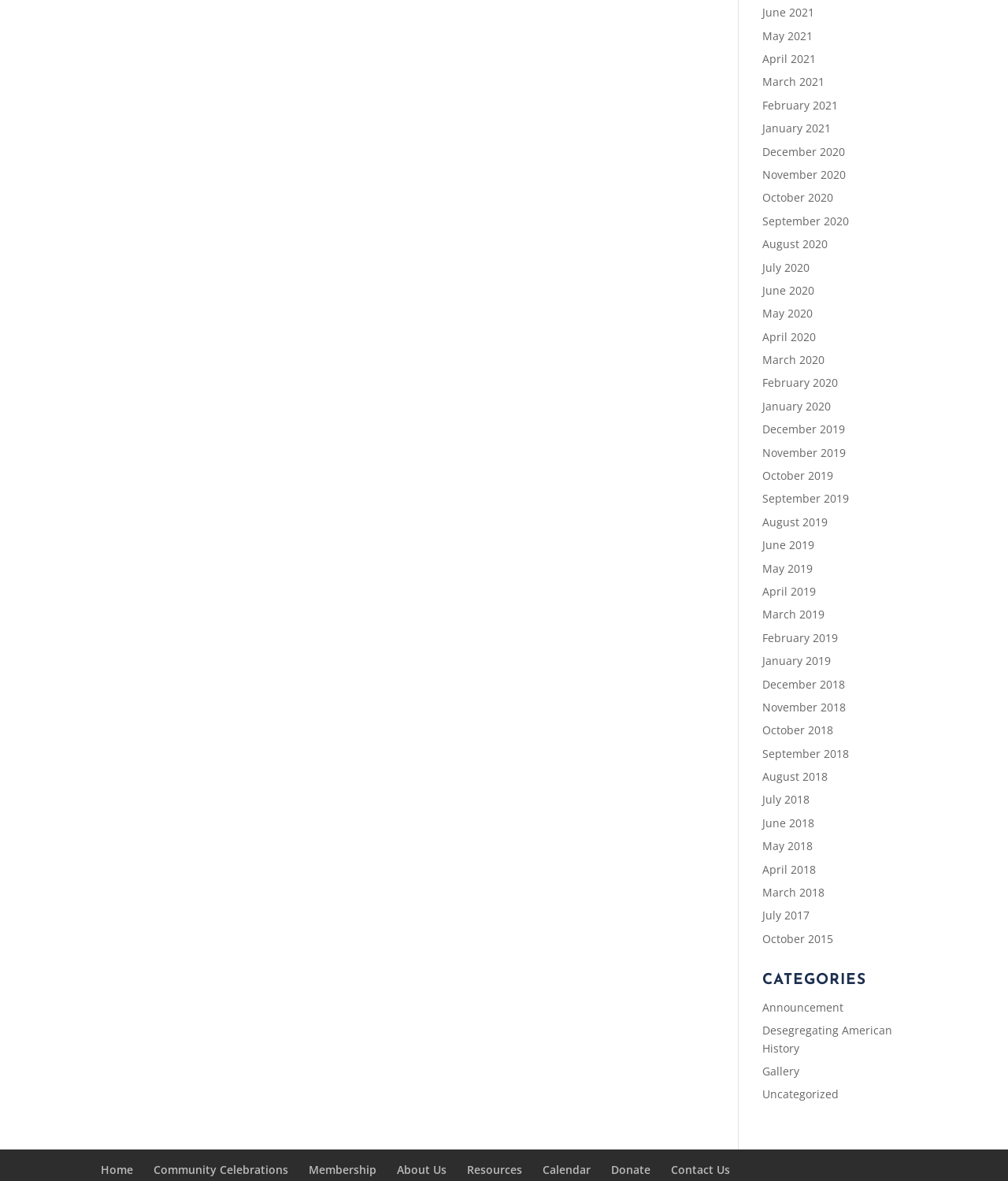Analyze the image and provide a detailed answer to the question: What is the earliest month listed?

I looked at the list of links on the webpage and found that the earliest month listed is July 2017, which is located at the bottom of the list.